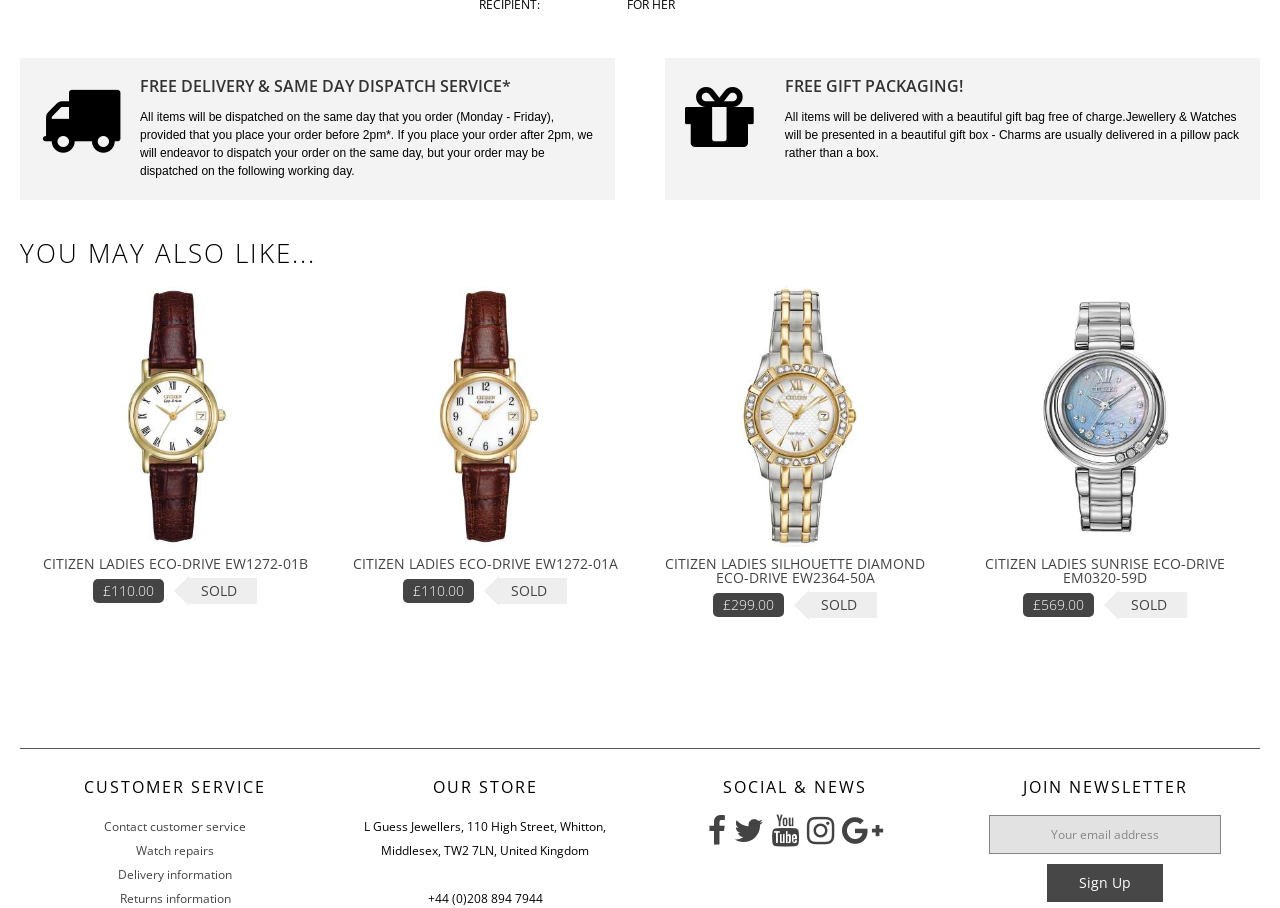Determine the bounding box coordinates of the target area to click to execute the following instruction: "Click on 'Sign Up'."

[0.818, 0.952, 0.909, 0.993]